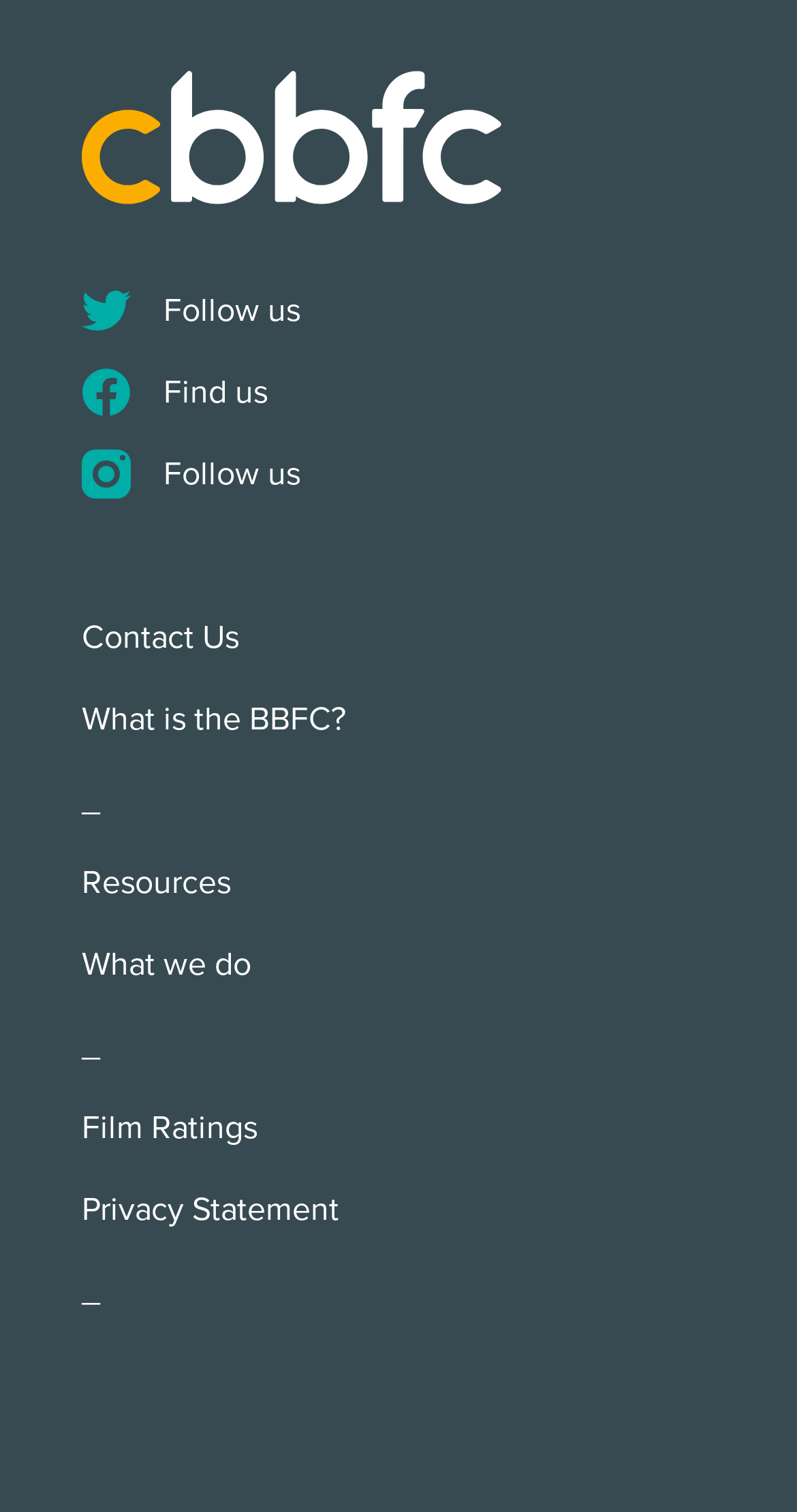Is there a 'Contact Us' link?
Answer the question based on the image using a single word or a brief phrase.

Yes